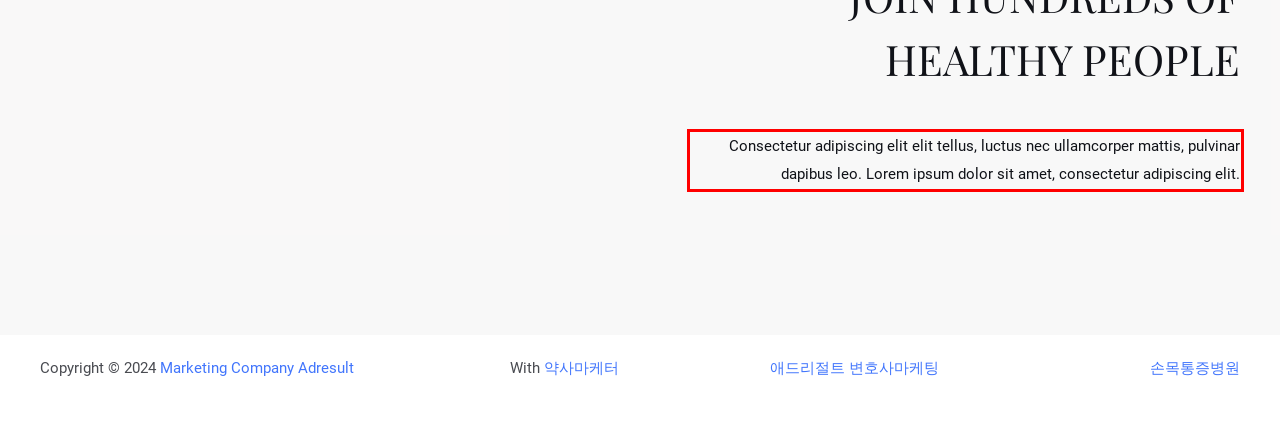You have a webpage screenshot with a red rectangle surrounding a UI element. Extract the text content from within this red bounding box.

Consectetur adipiscing elit elit tellus, luctus nec ullamcorper mattis, pulvinar dapibus leo.​ Lorem ipsum dolor sit amet, consectetur adipiscing elit.